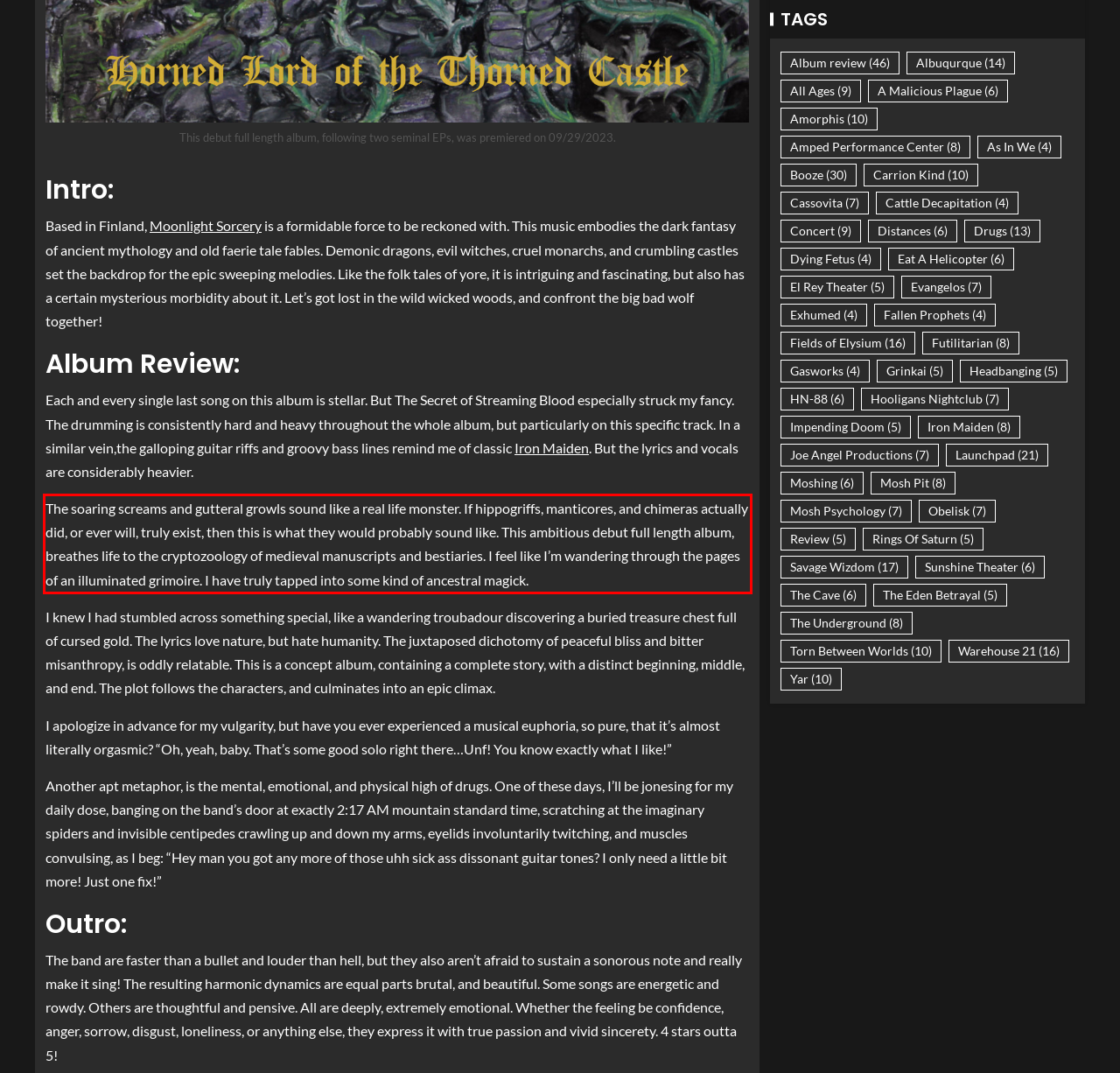In the screenshot of the webpage, find the red bounding box and perform OCR to obtain the text content restricted within this red bounding box.

The soaring screams and gutteral growls sound like a real life monster. If hippogriffs, manticores, and chimeras actually did, or ever will, truly exist, then this is what they would probably sound like. This ambitious debut full length album, breathes life to the cryptozoology of medieval manuscripts and bestiaries. I feel like I’m wandering through the pages of an illuminated grimoire. I have truly tapped into some kind of ancestral magick.